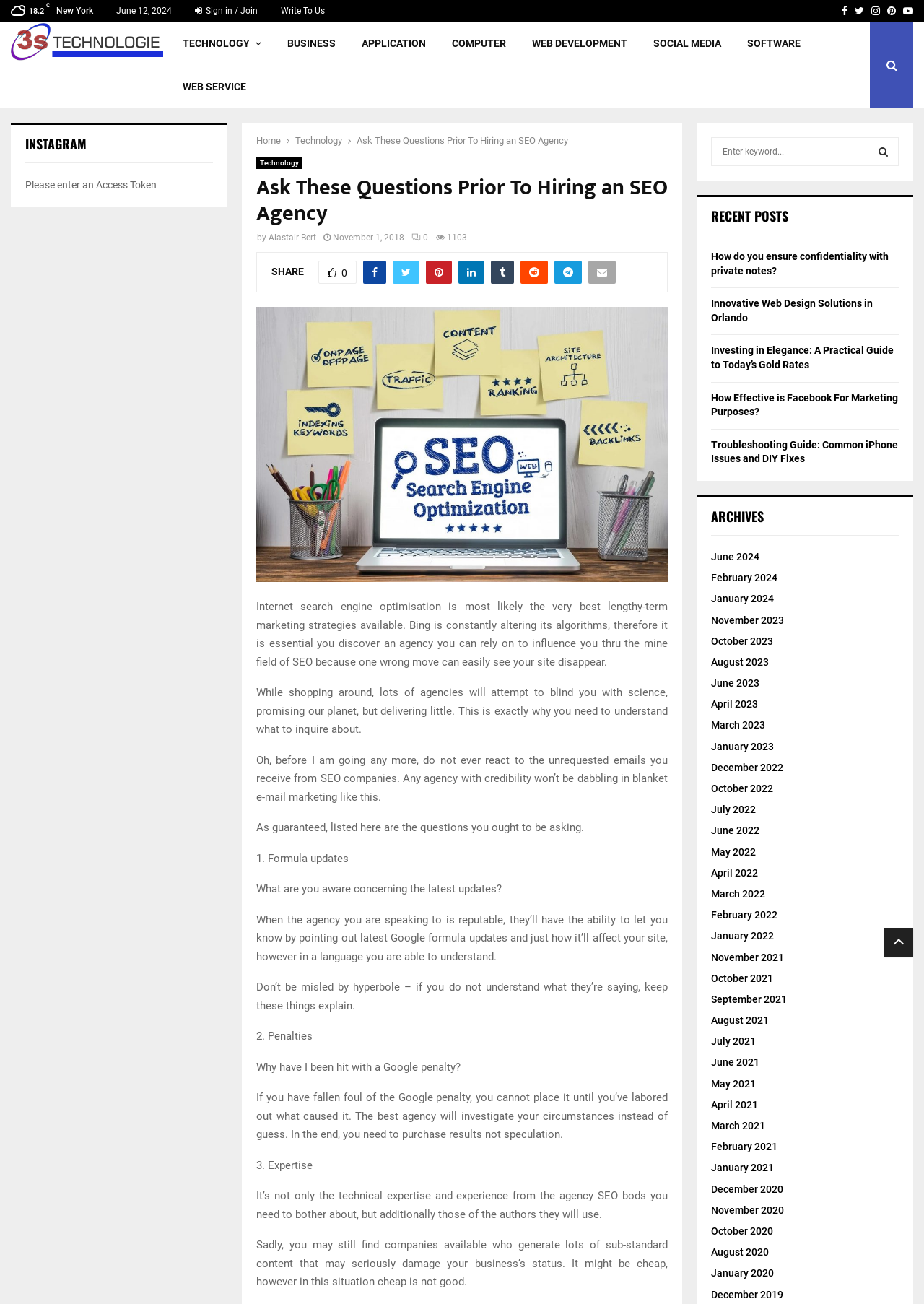Identify the bounding box coordinates of the region that needs to be clicked to carry out this instruction: "Search for something". Provide these coordinates as four float numbers ranging from 0 to 1, i.e., [left, top, right, bottom].

[0.77, 0.105, 0.973, 0.127]